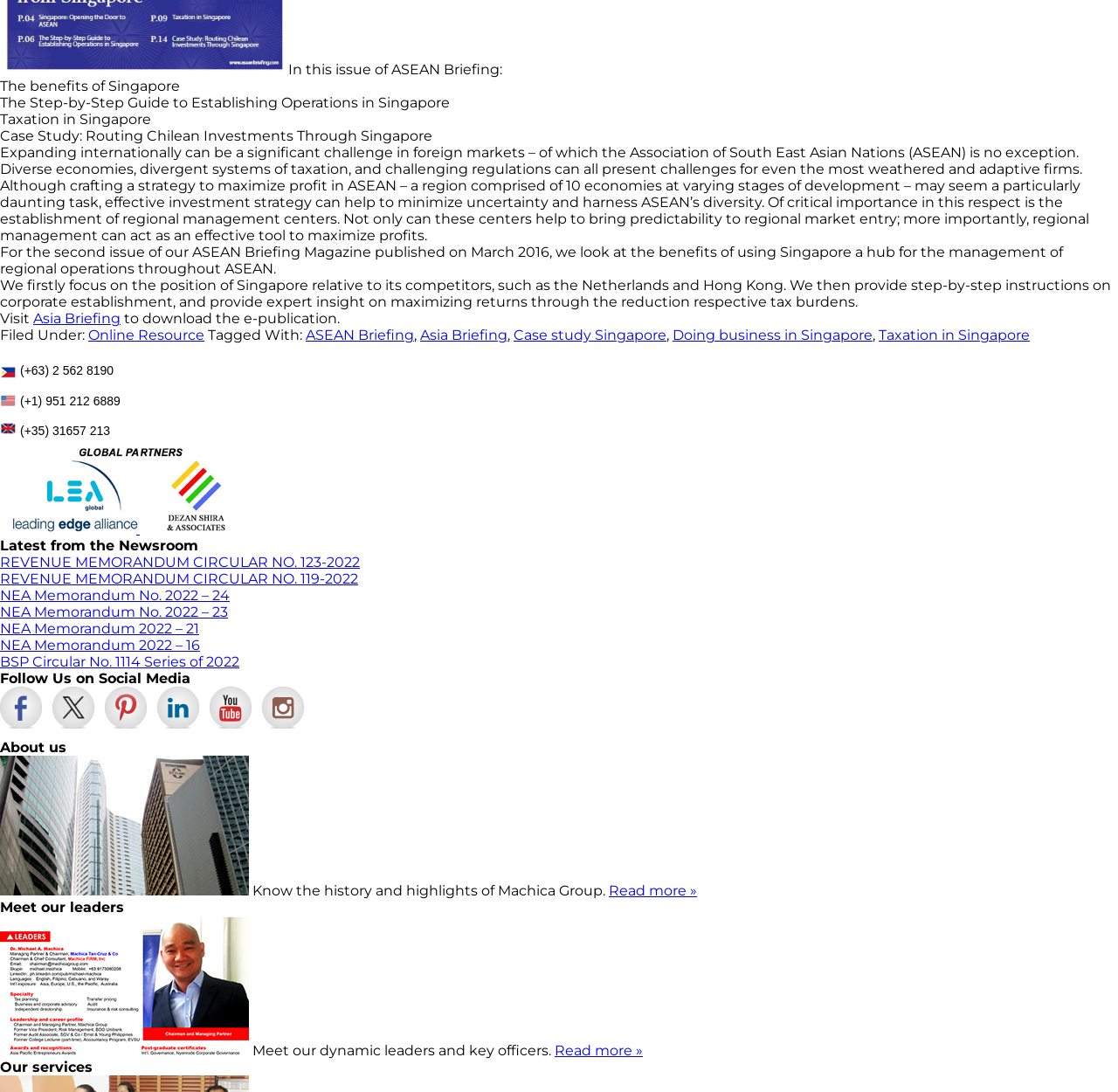Locate the bounding box coordinates of the region to be clicked to comply with the following instruction: "Go to the gradireland website". The coordinates must be four float numbers between 0 and 1, in the form [left, top, right, bottom].

None